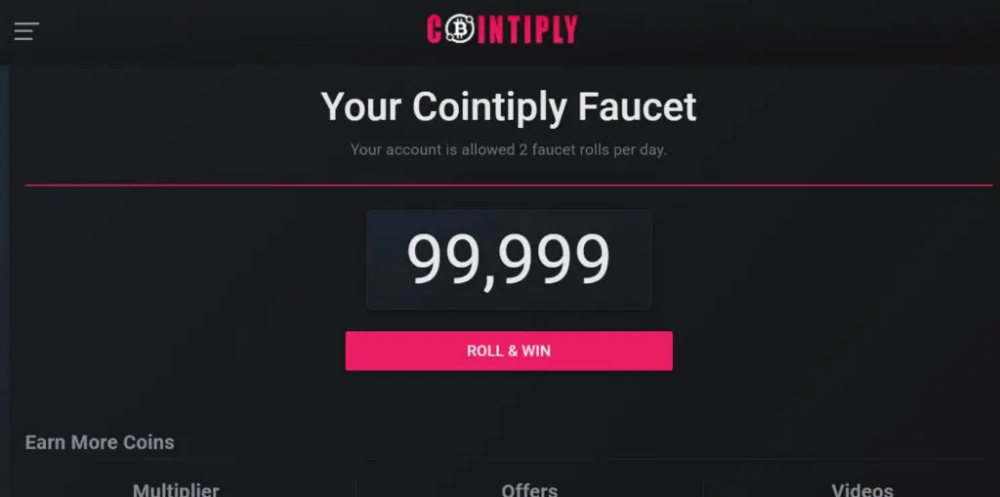Give a concise answer using one word or a phrase to the following question:
What is the color of the 'ROLL & WIN' button?

Bright pink